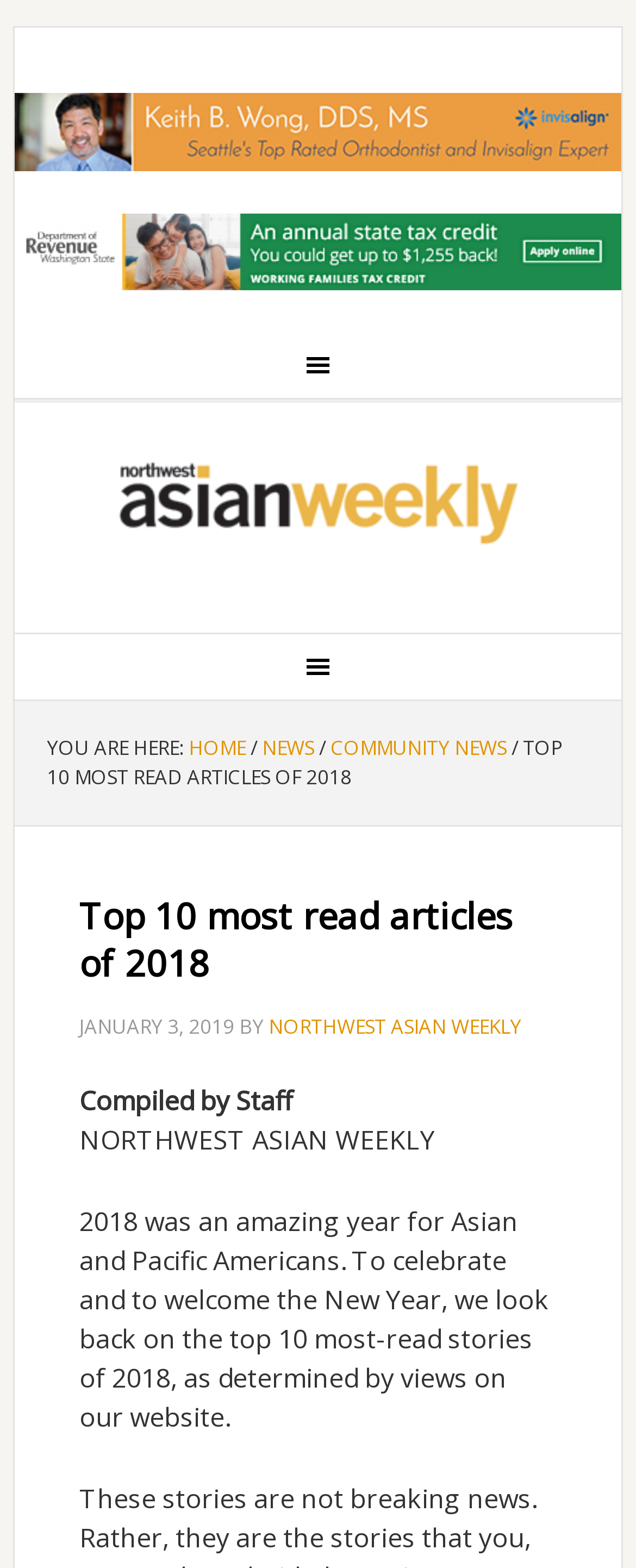Give the bounding box coordinates for the element described as: "Community News".

[0.52, 0.468, 0.797, 0.486]